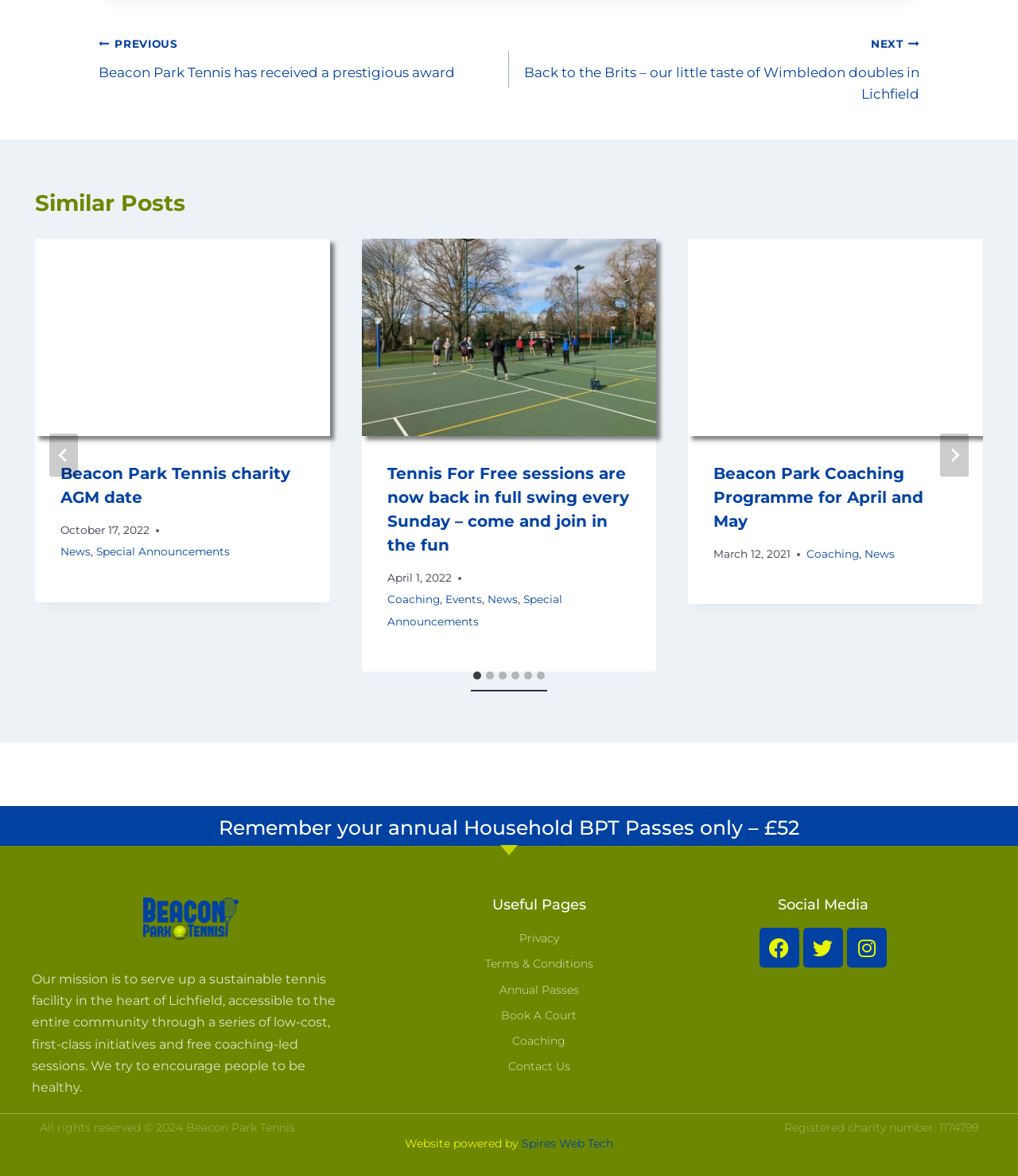What social media platforms does the organization have?
Answer the question with a detailed and thorough explanation.

I found this answer by looking at the social media links at the bottom of the webpage, which include Facebook, Twitter, and Instagram icons, indicating that the organization has a presence on these platforms.